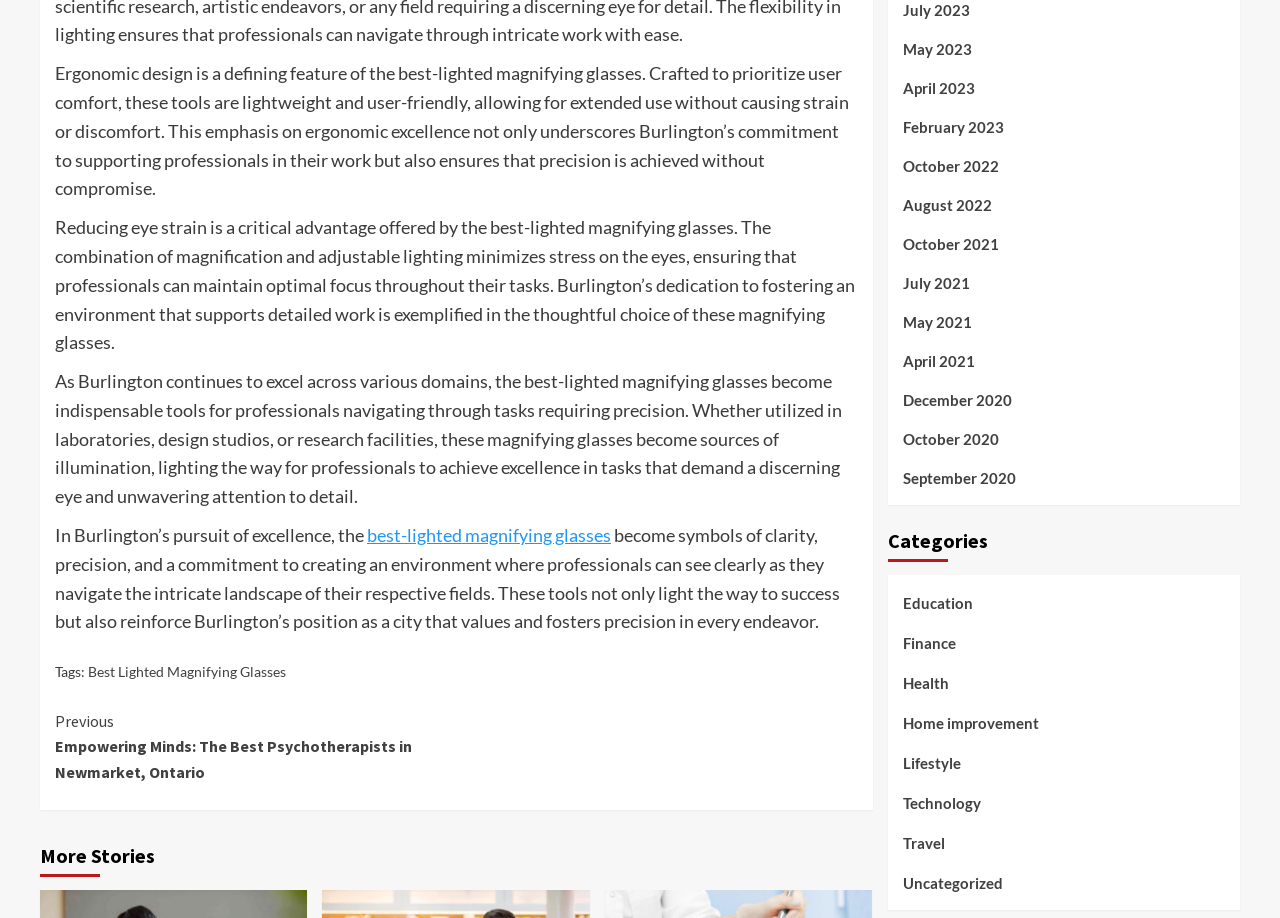Examine the image and give a thorough answer to the following question:
What is the time period covered by the archived links?

The links provided, such as 'May 2023', 'April 2023', and 'October 2022', suggest that the website has archived content dating back to at least 2020. The links cover a range of months and years, indicating that the website has a history of publishing content over the past few years.